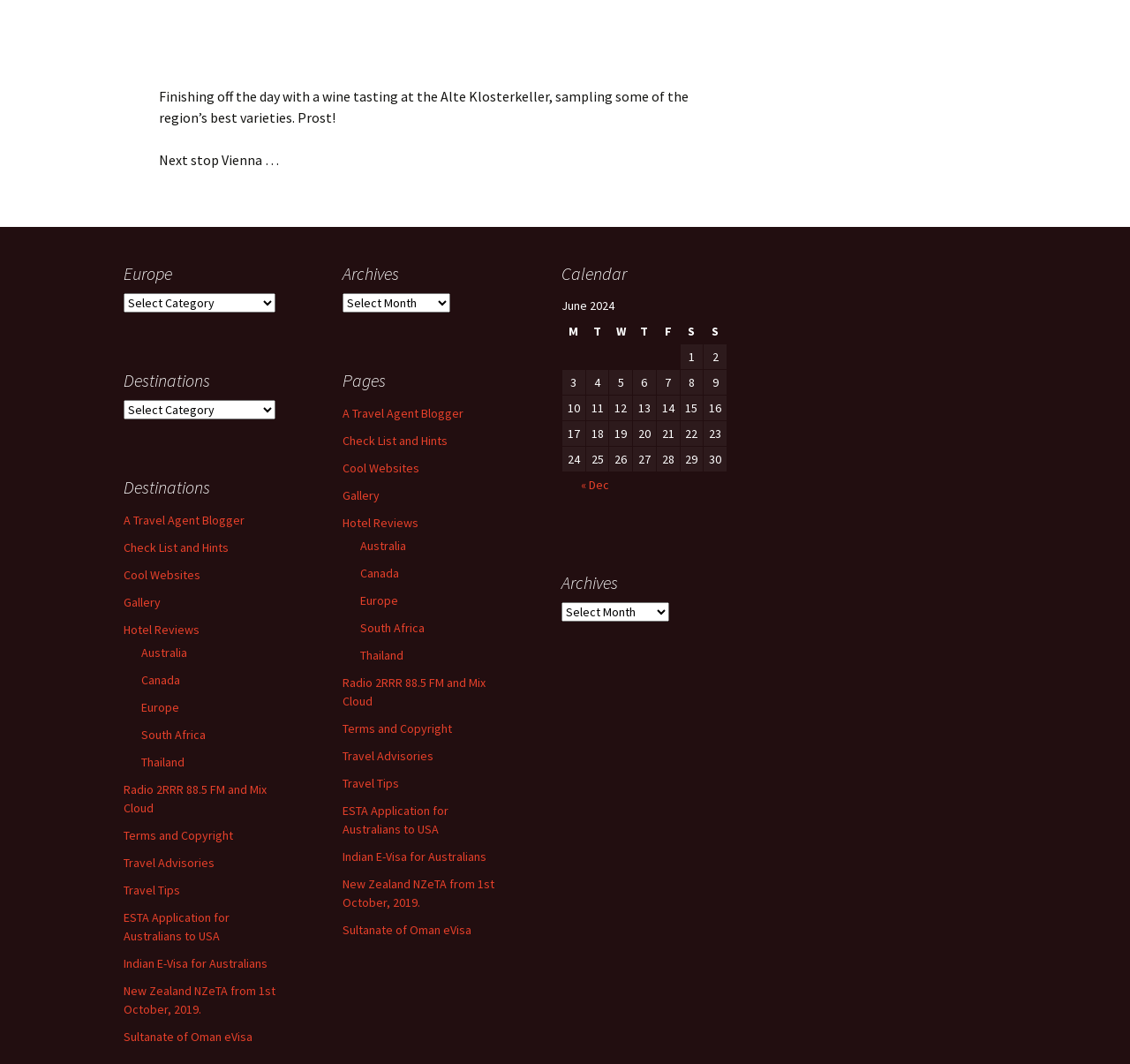What is the region being described in the first StaticText?
Look at the image and answer the question using a single word or phrase.

Europe